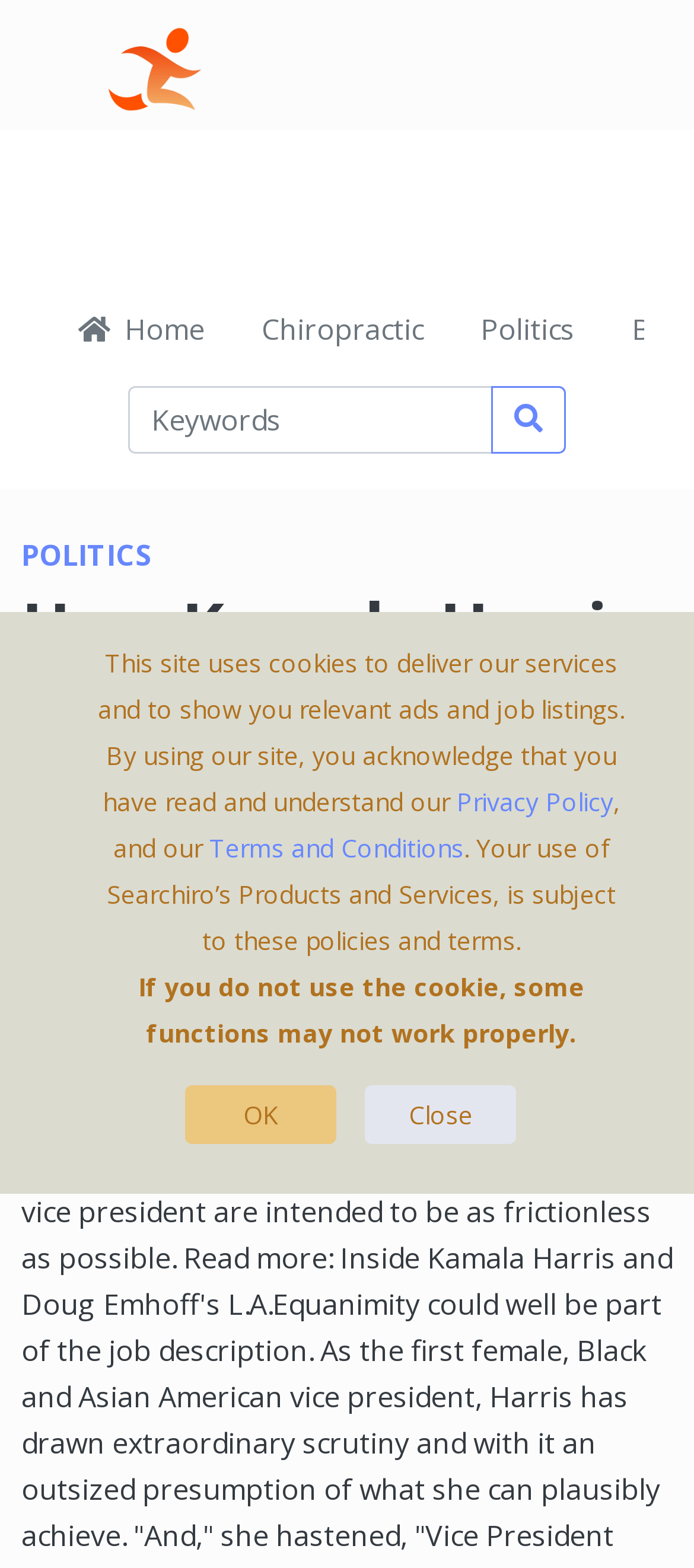What is the name of the website?
Based on the image, provide your answer in one word or phrase.

Searchiro